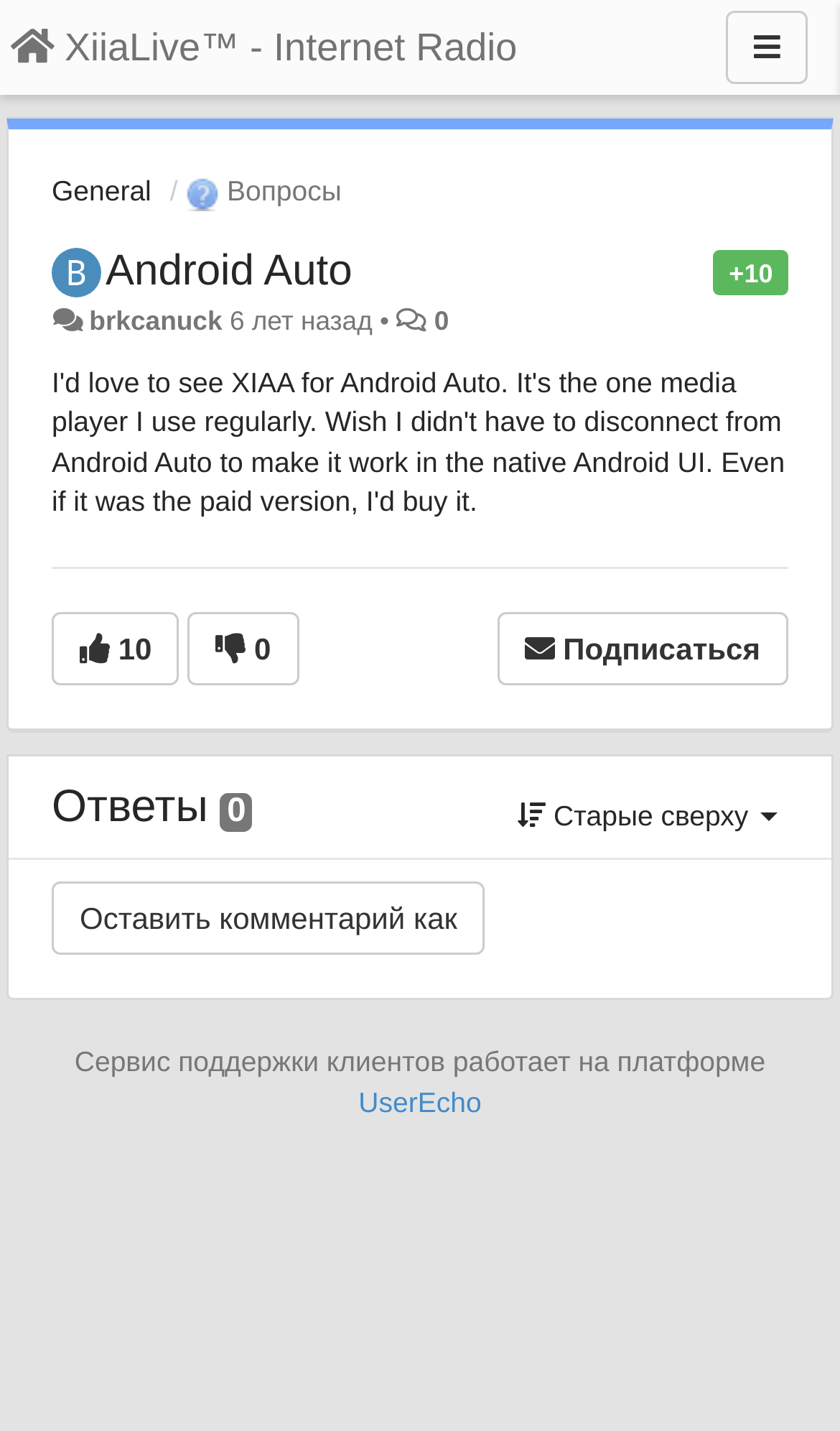Please mark the clickable region by giving the bounding box coordinates needed to complete this instruction: "Leave a comment".

[0.062, 0.617, 0.578, 0.668]